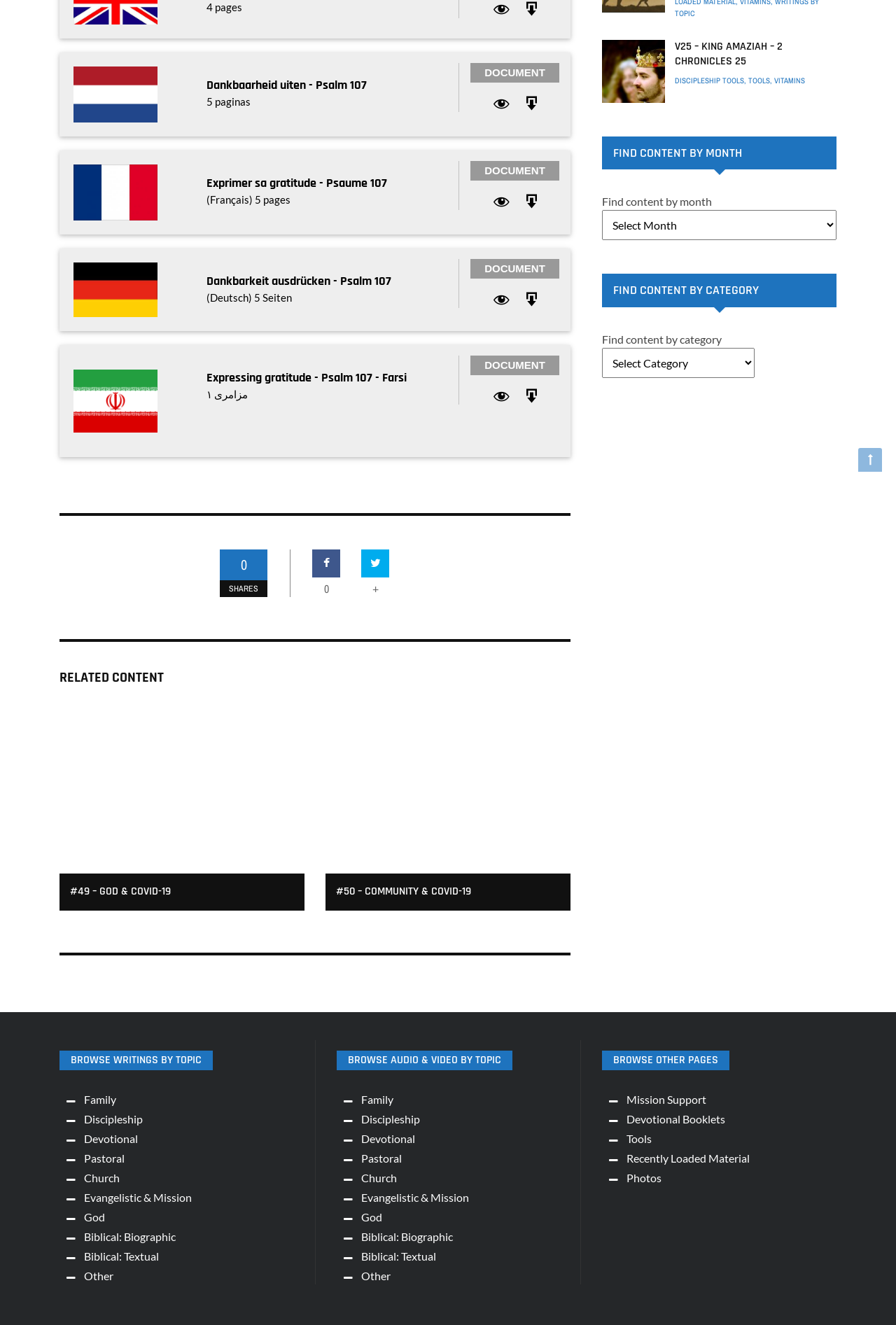Locate the bounding box coordinates of the UI element described by: "Biblical: Biographic". The bounding box coordinates should consist of four float numbers between 0 and 1, i.e., [left, top, right, bottom].

[0.094, 0.928, 0.196, 0.938]